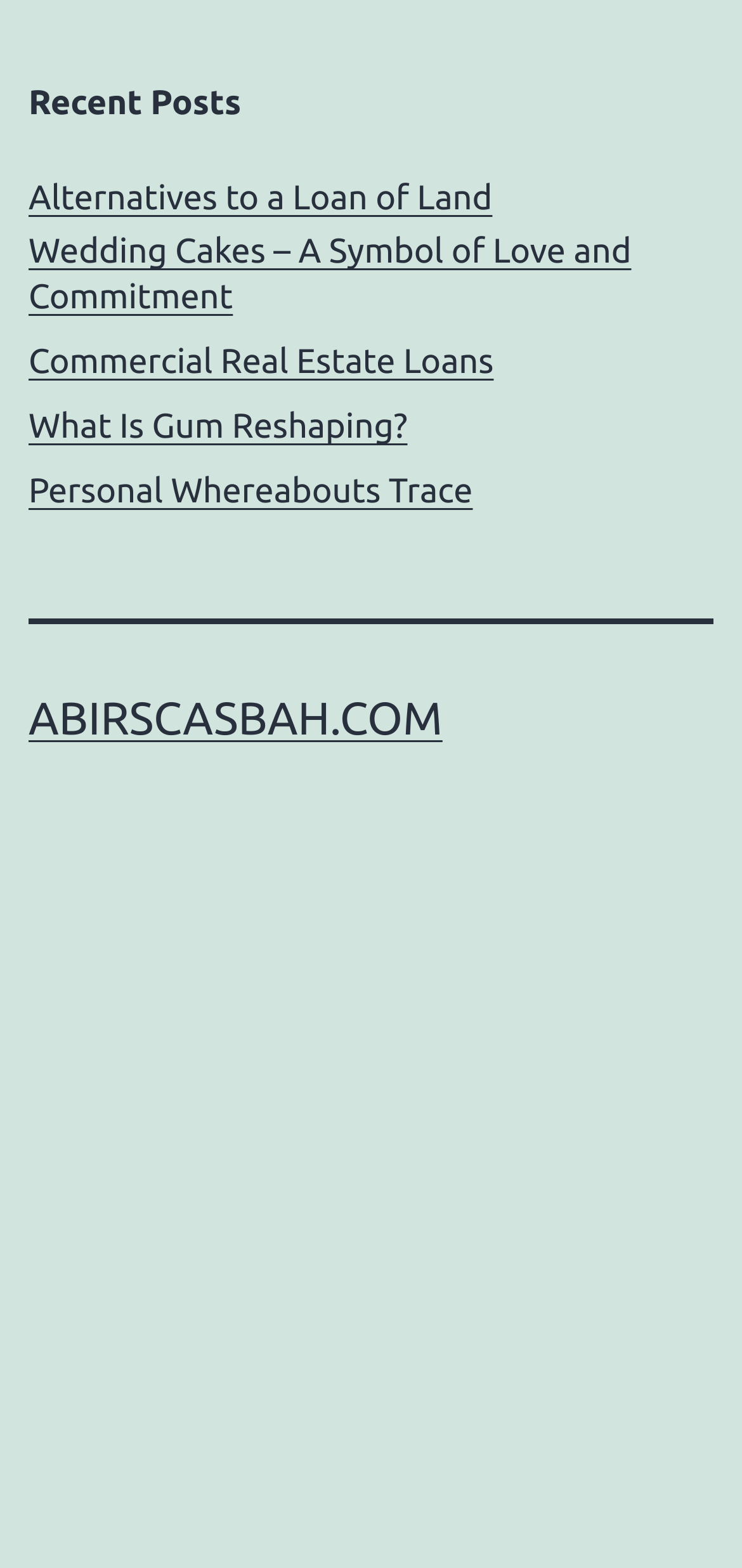Please determine the bounding box coordinates of the section I need to click to accomplish this instruction: "go to previous post".

[0.038, 0.023, 0.962, 0.14]